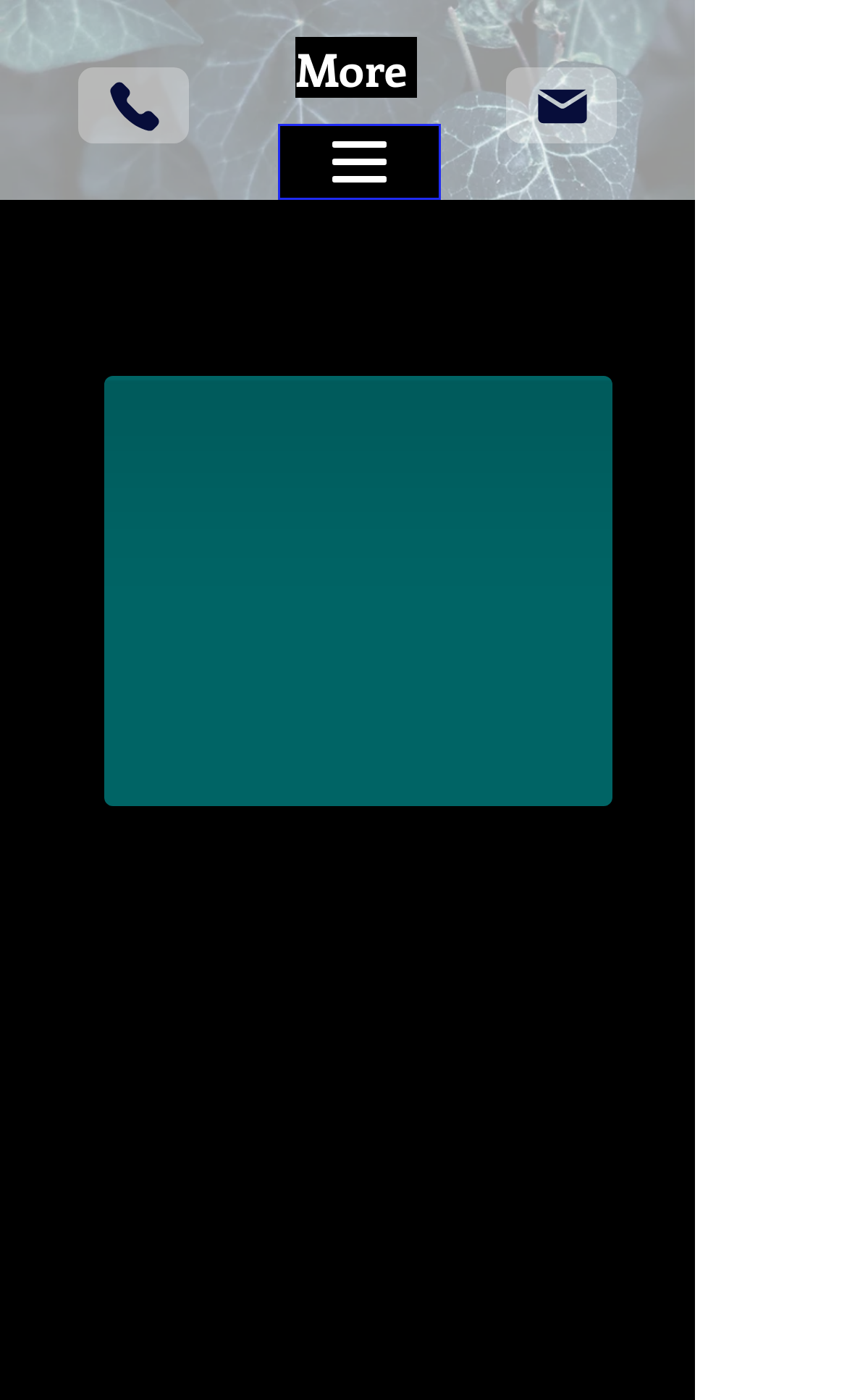What is the goal of Blading Boutique?
Using the information from the image, provide a comprehensive answer to the question.

Based on the text 'At Blading Boutique our goal is simple, we want every client laying in our chair to walk out the door with the same confident energy Kylie felt on the day that inspired her to change her life.' on the webpage, we can infer that the goal of Blading Boutique is to make clients feel confident.